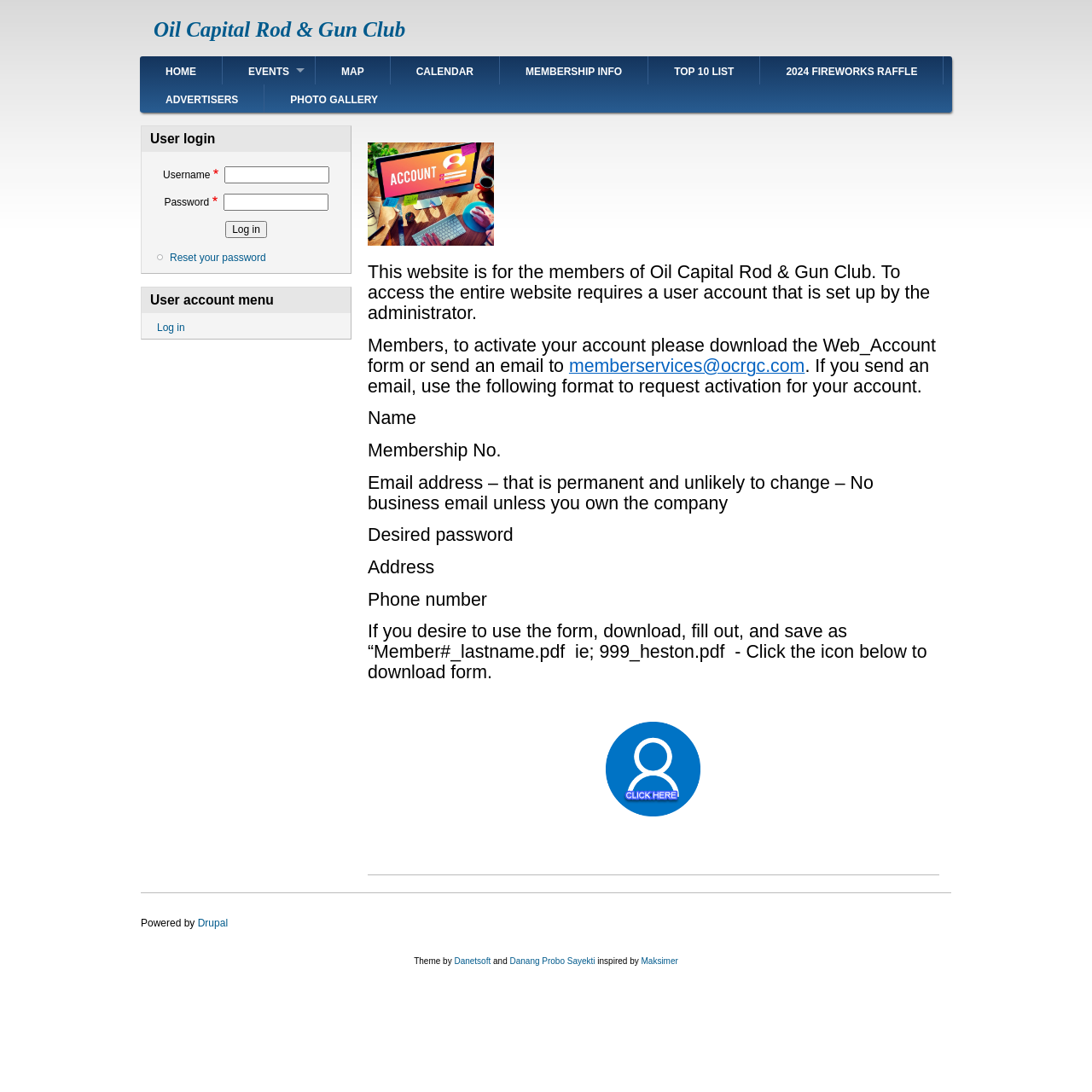Specify the bounding box coordinates of the region I need to click to perform the following instruction: "Send an email to memberservices@ocrgc.com". The coordinates must be four float numbers in the range of 0 to 1, i.e., [left, top, right, bottom].

[0.521, 0.33, 0.737, 0.343]